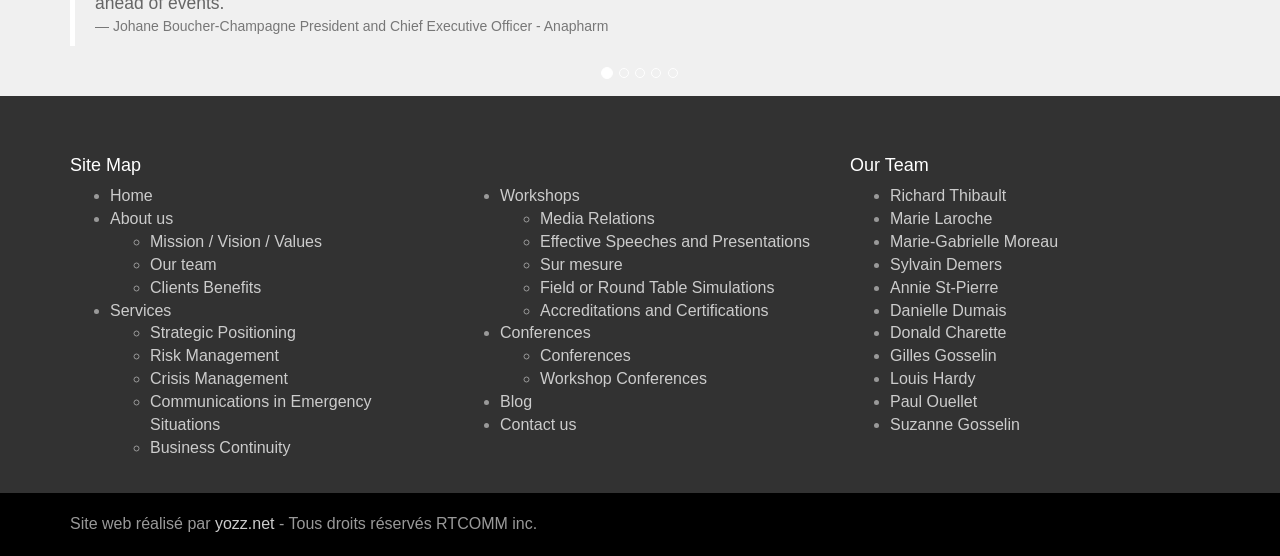Please find the bounding box coordinates of the clickable region needed to complete the following instruction: "View the writer's profile". The bounding box coordinates must consist of four float numbers between 0 and 1, i.e., [left, top, right, bottom].

None